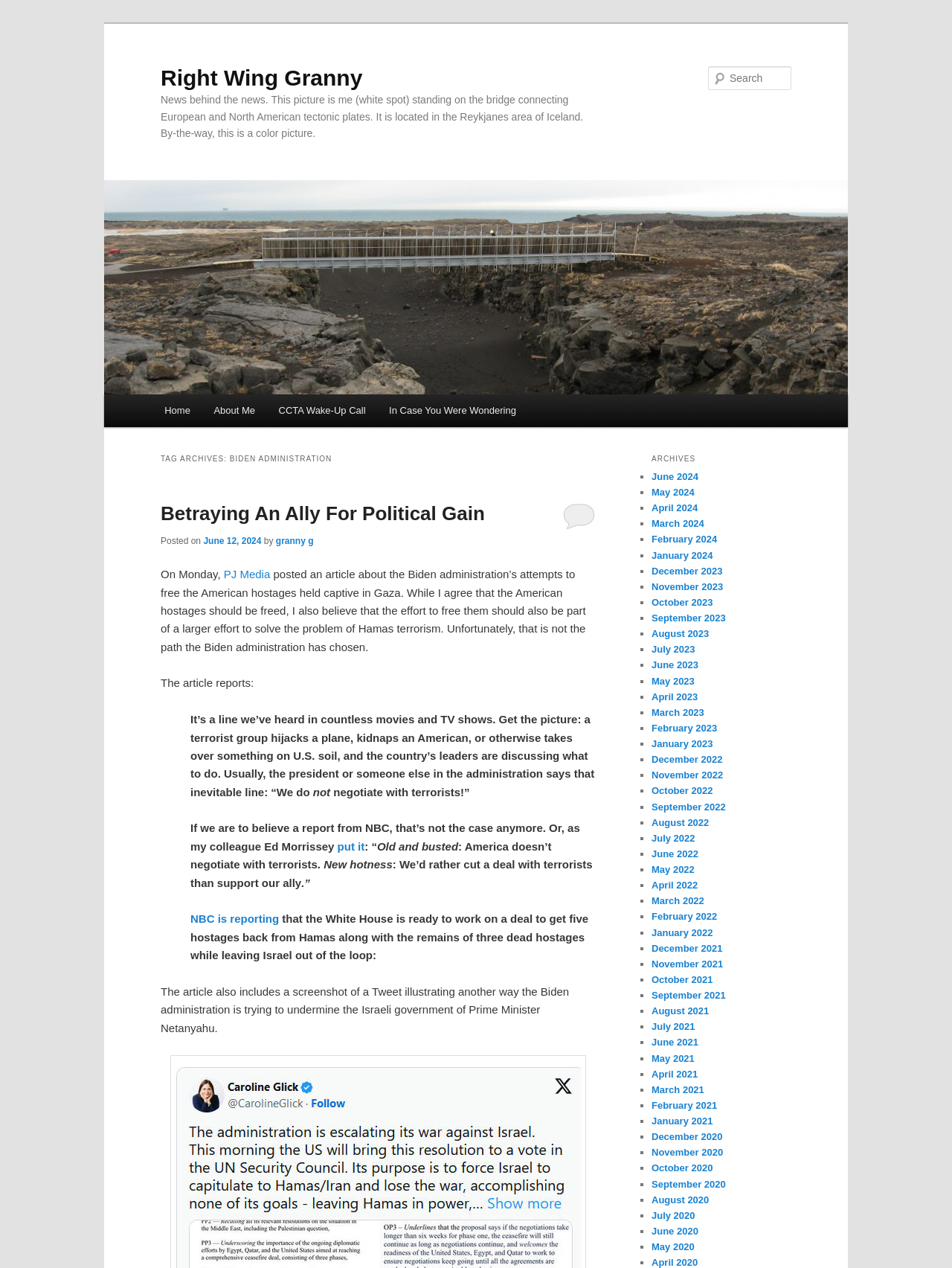Identify the coordinates of the bounding box for the element described below: "granny g". Return the coordinates as four float numbers between 0 and 1: [left, top, right, bottom].

[0.29, 0.422, 0.329, 0.431]